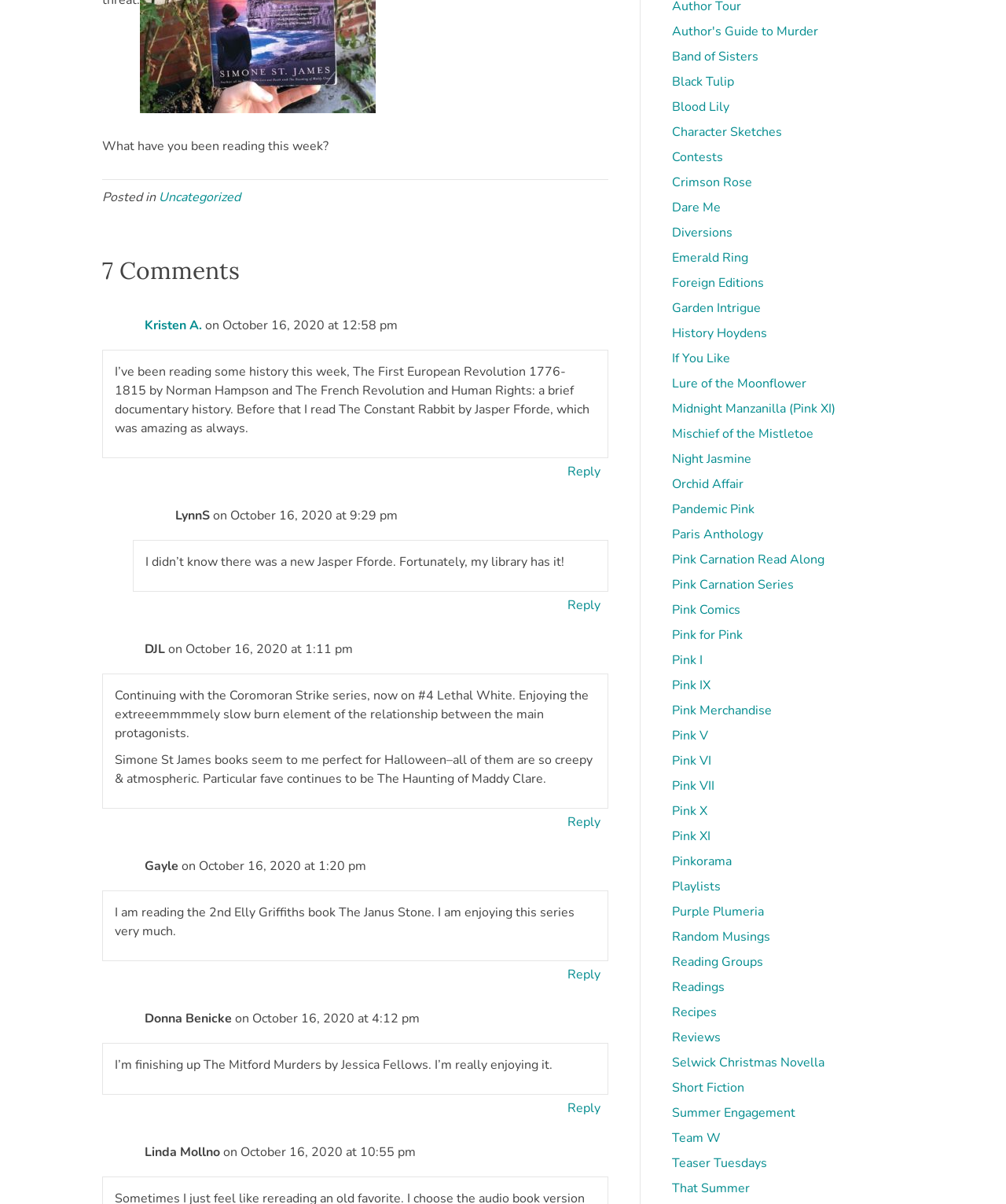Give a one-word or short-phrase answer to the following question: 
What is the name of the book mentioned by Kristen A.?

The Constant Rabbit